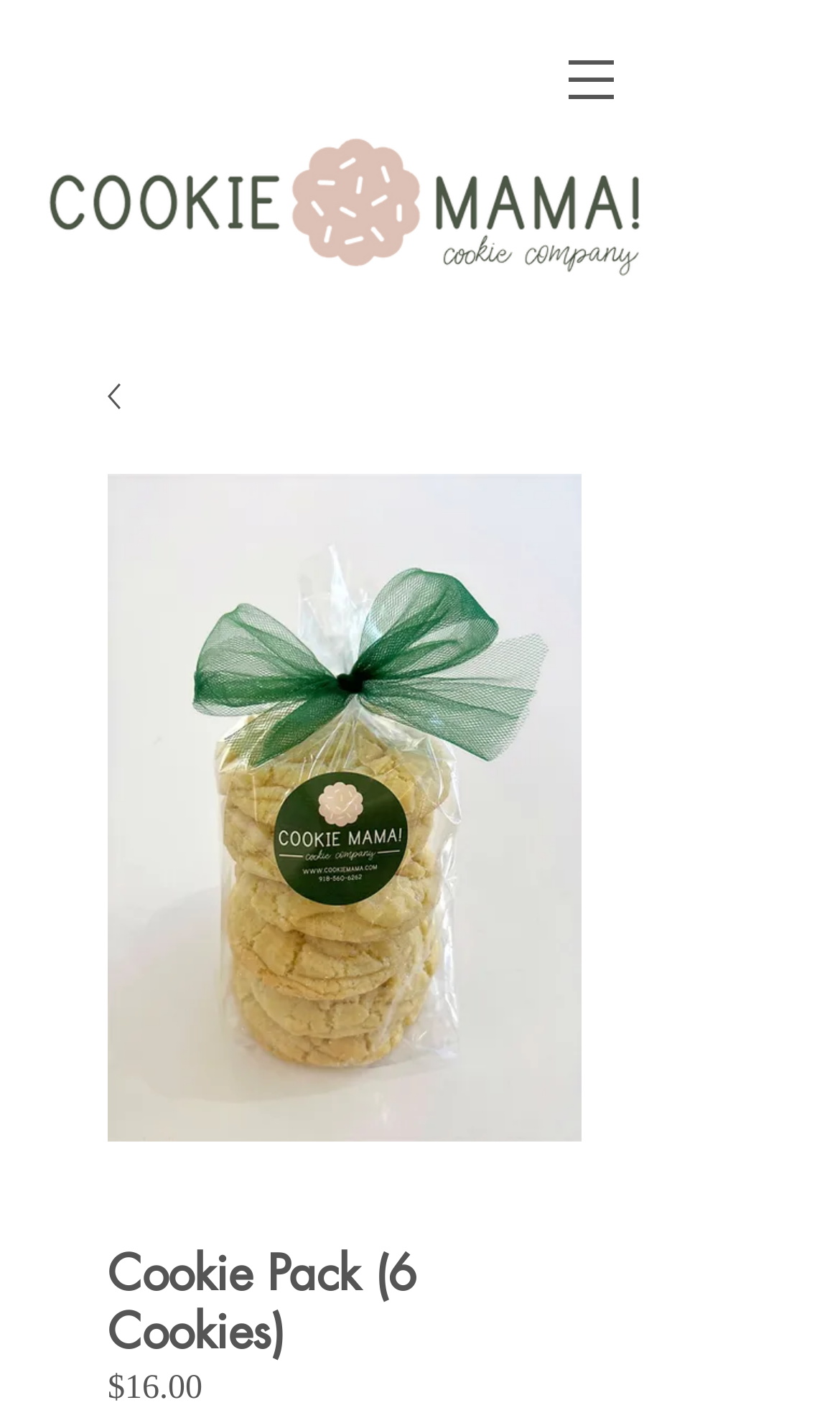Describe all visible elements and their arrangement on the webpage.

The webpage appears to be a product page for a "Cookie Pack (6 Cookies)" on a website called "my site". At the top left of the page, there is a navigation element labeled "Site" with a button that has a popup menu. This navigation element also contains a small image.

Below the navigation element, there is a large image of a cookie-themed logo, "Cookie Mama! Green and Pink long png.png", which spans most of the width of the page. Within this logo, there is a link with a small image, likely a social media or website icon.

To the right of the logo, there is a large image of the "Cookie Pack (6 Cookies)" product. Above this image, there is a heading with the same product name. Below the product image, there are two lines of text: the price "$16.00" and the label "Price".